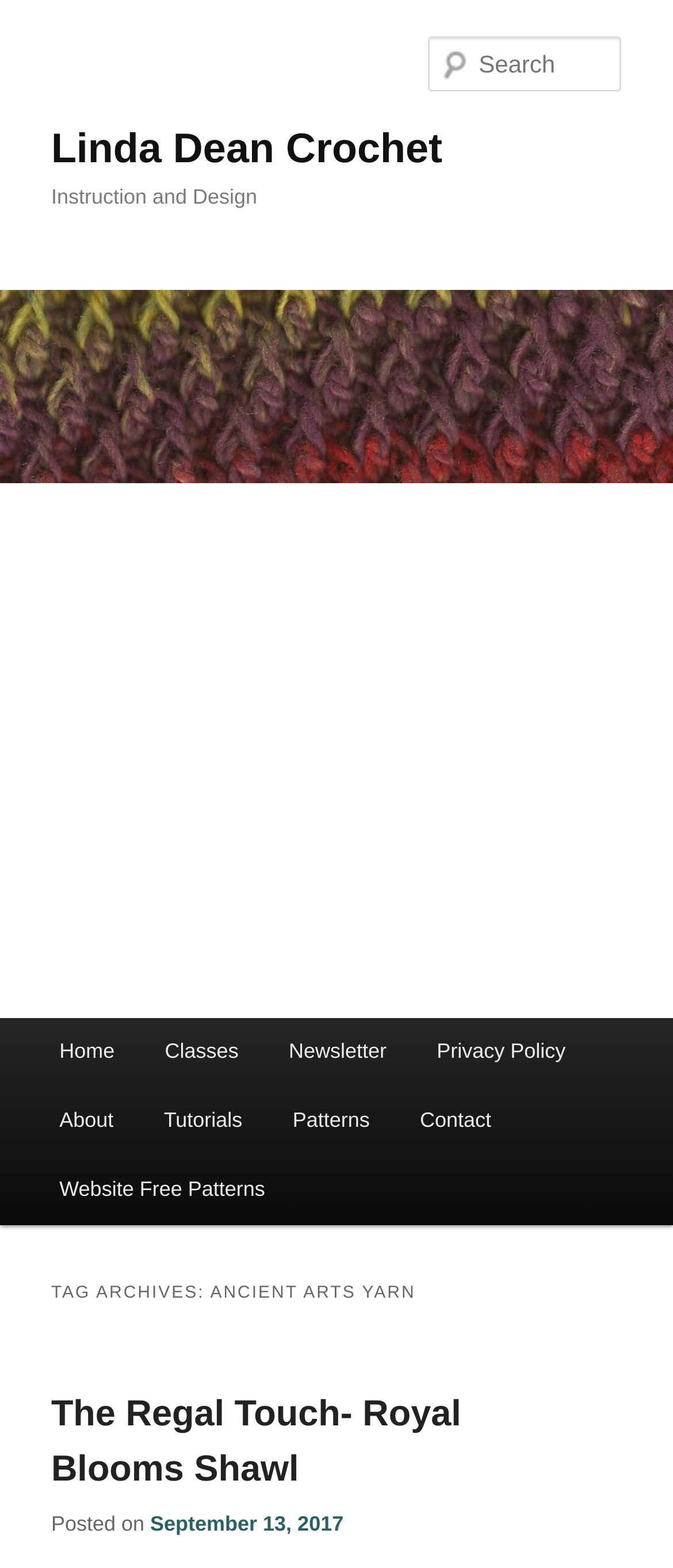Identify and provide the main heading of the webpage.

Linda Dean Crochet